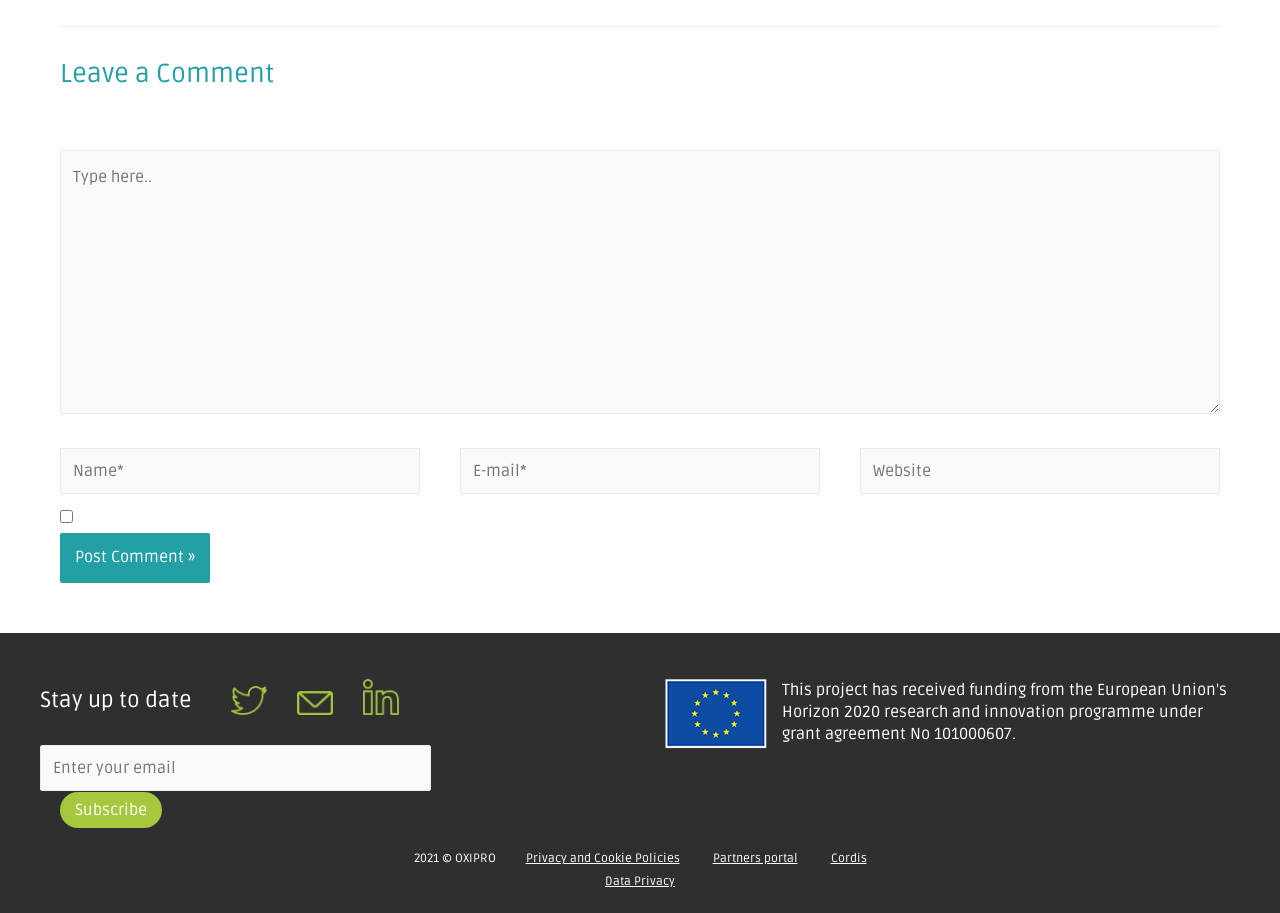How many textboxes are required?
Give a one-word or short phrase answer based on the image.

3